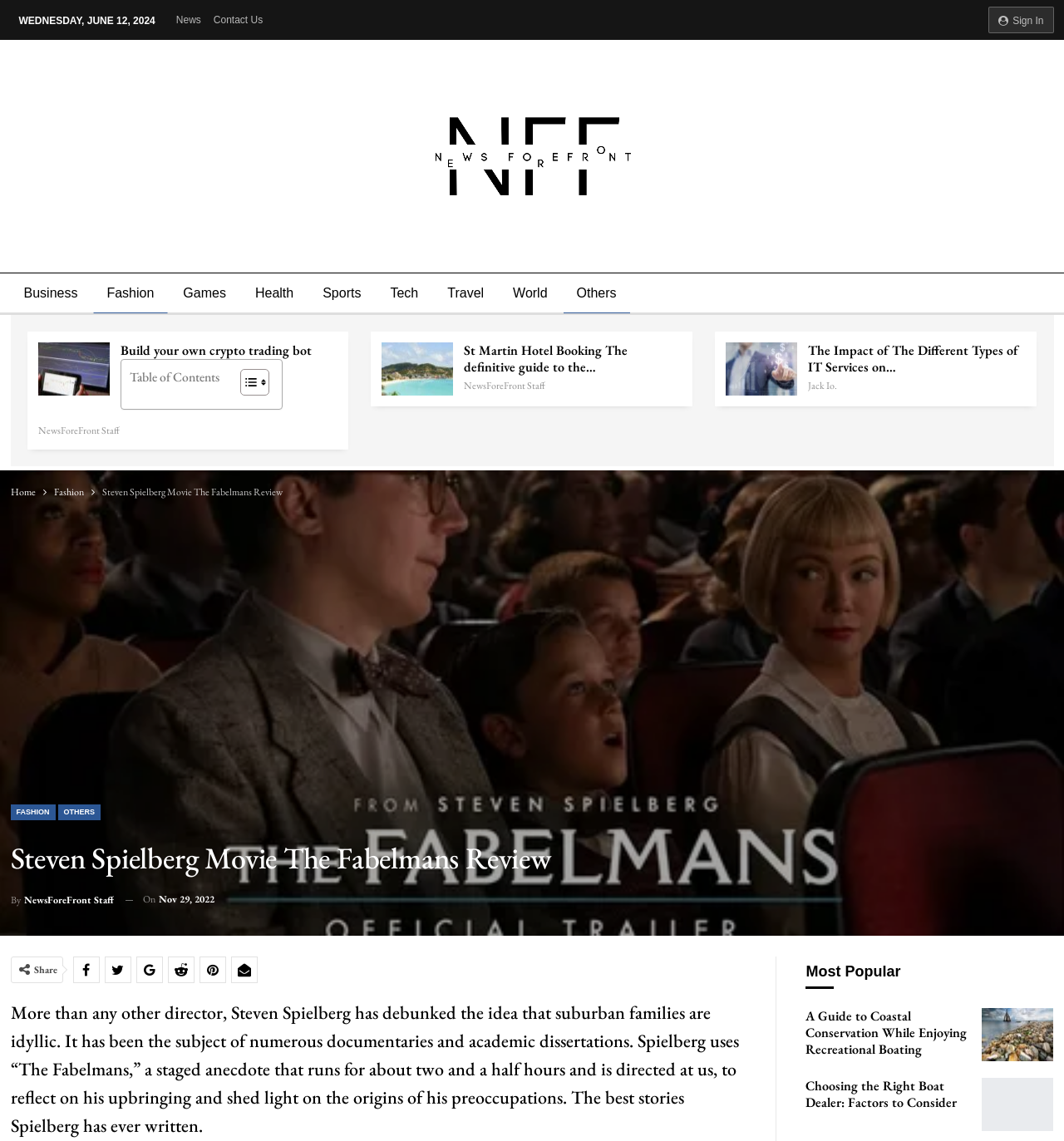Refer to the screenshot and answer the following question in detail:
How many hours is the movie 'The Fabelmans'?

I found the answer by looking at the paragraph that starts with 'More than any other director, Steven Spielberg has debunked the idea that suburban families are idyllic.' which suggests that the movie 'The Fabelmans' runs for about two and a half hours.